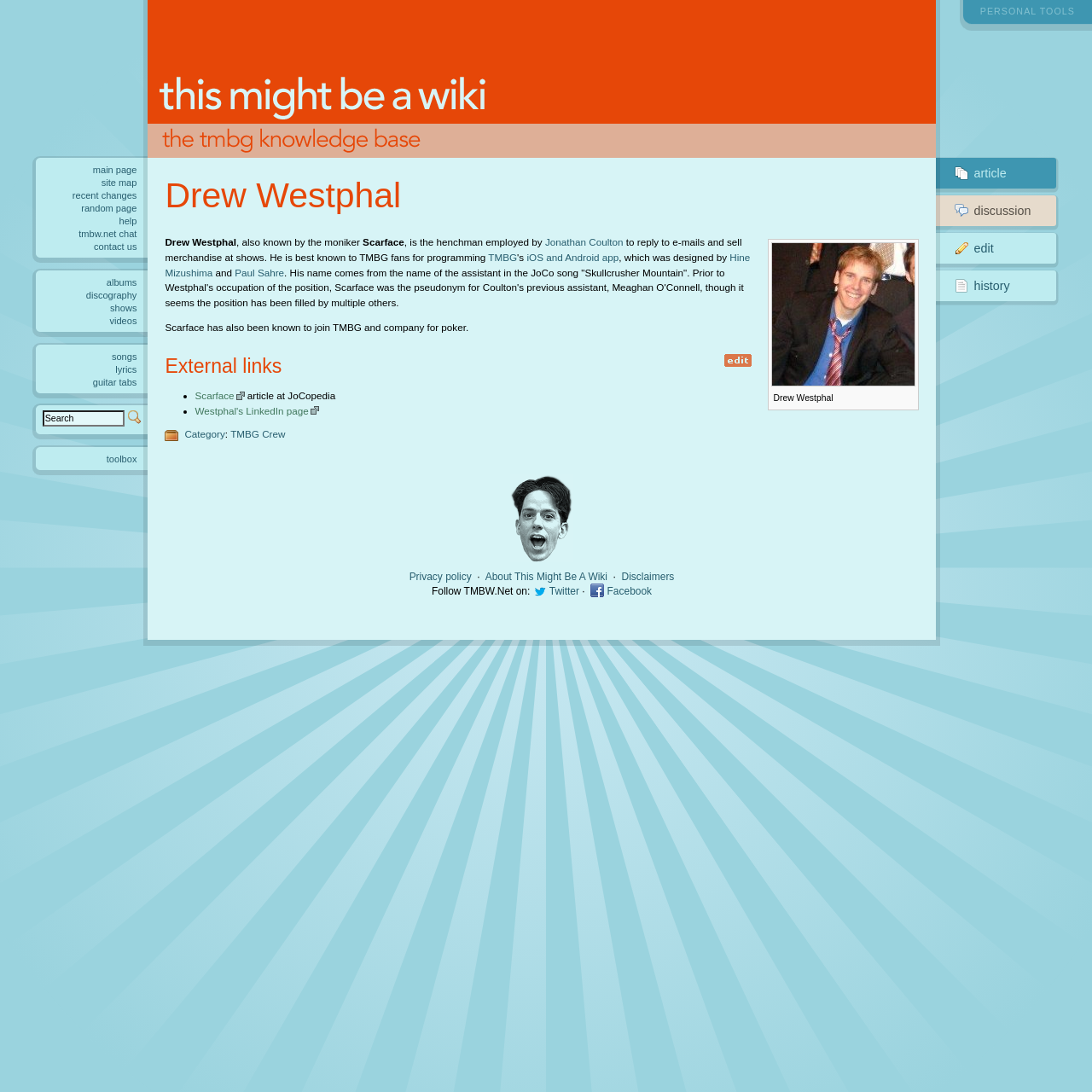Show the bounding box coordinates of the element that should be clicked to complete the task: "Click on the link to Jonathan Coulton".

[0.499, 0.217, 0.571, 0.227]